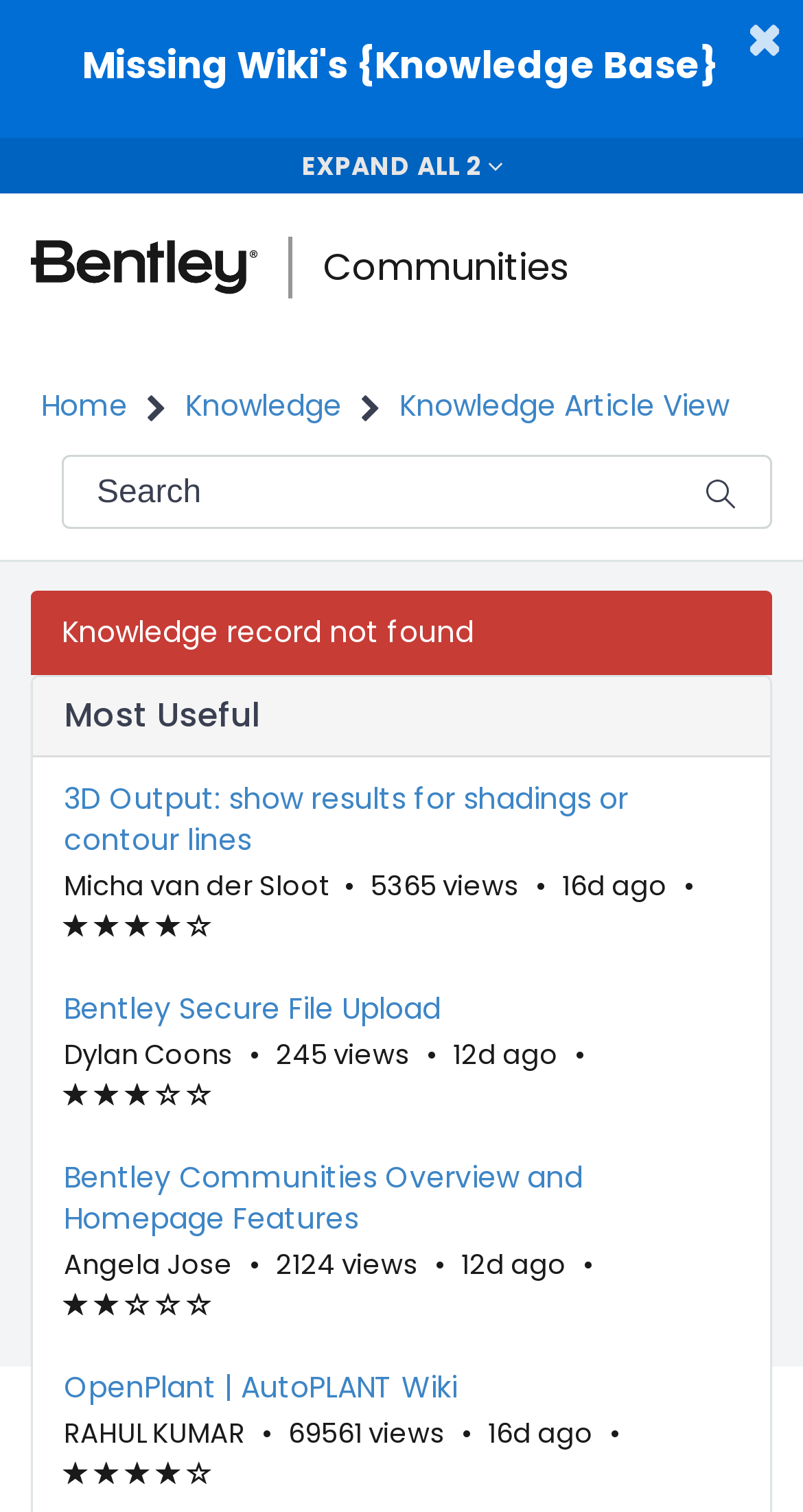Pinpoint the bounding box coordinates of the clickable area needed to execute the instruction: "Expand all announcements". The coordinates should be specified as four float numbers between 0 and 1, i.e., [left, top, right, bottom].

[0.0, 0.091, 1.0, 0.128]